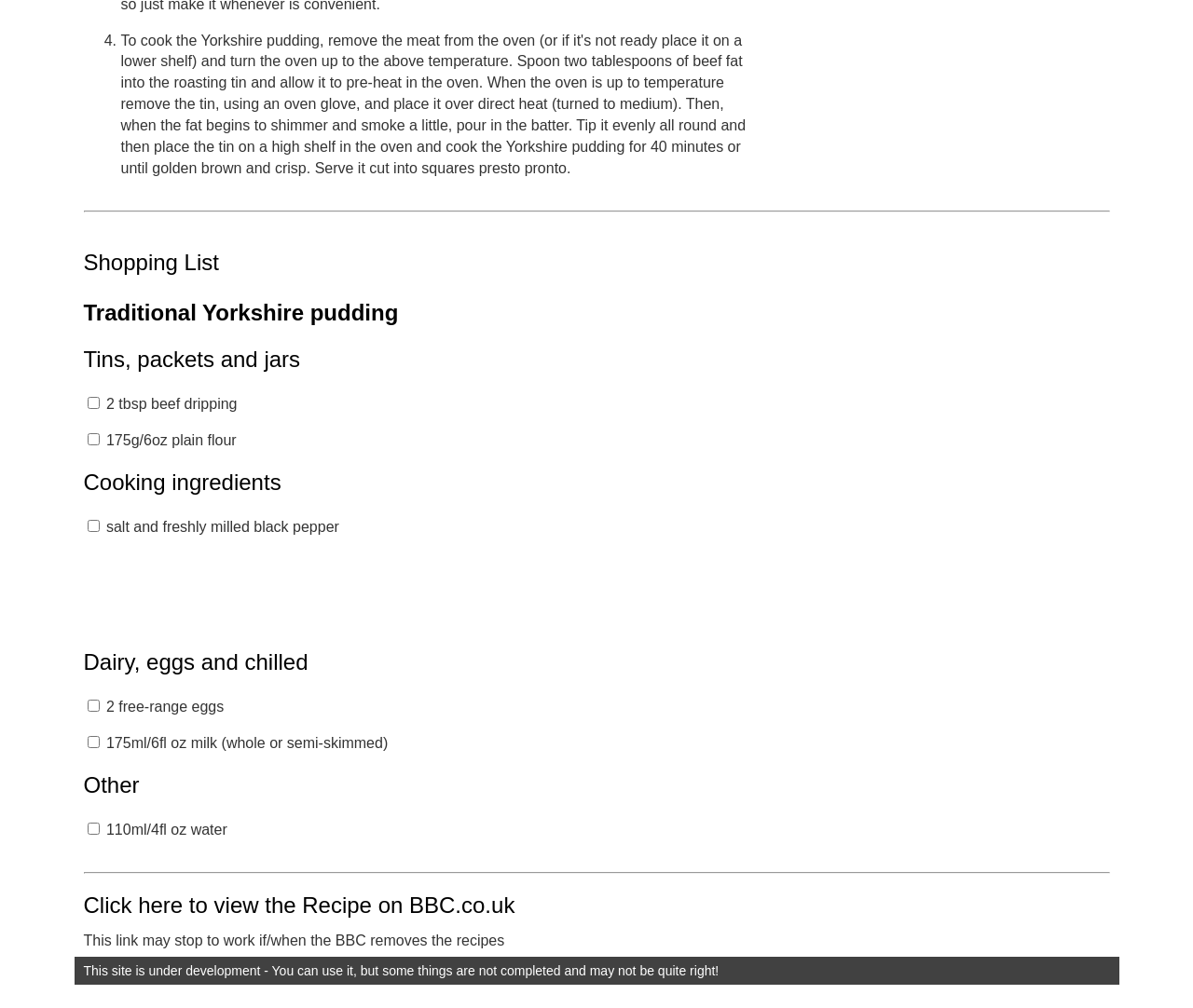What is the purpose of the checkboxes on the webpage?
Answer the question with a single word or phrase, referring to the image.

selecting ingredients